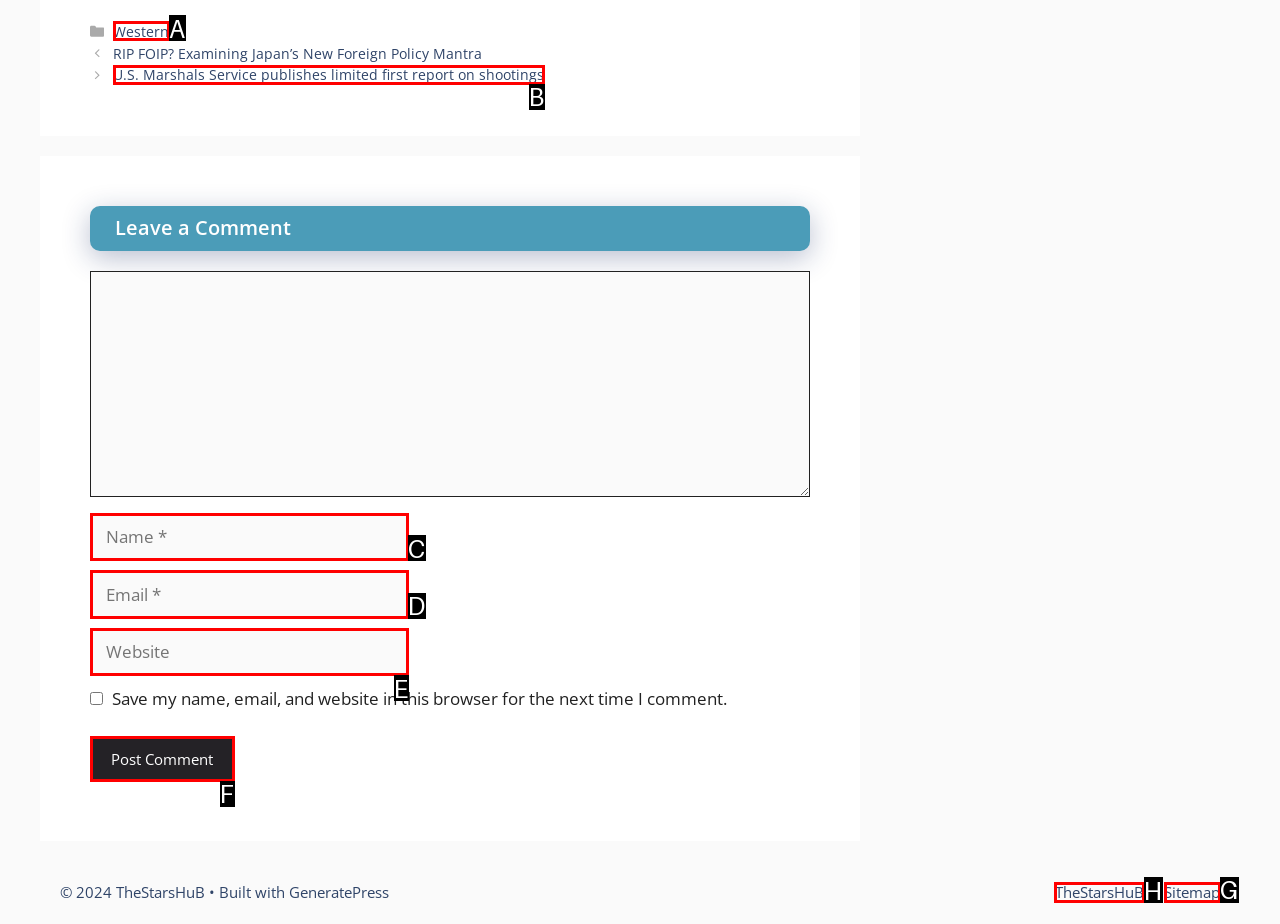To achieve the task: Visit the website of TheStarsHuB, indicate the letter of the correct choice from the provided options.

H